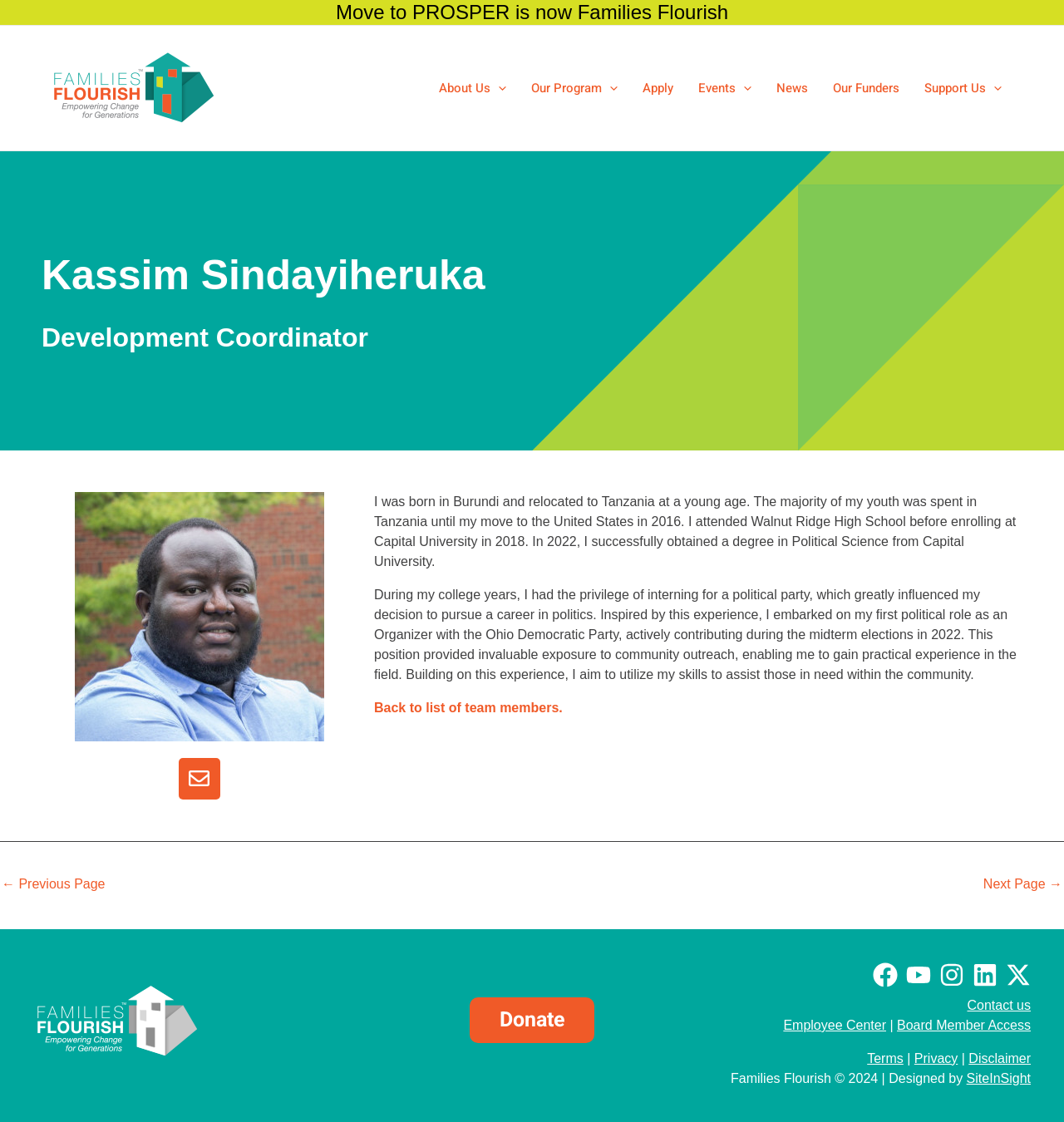Please answer the following question using a single word or phrase: 
What can be done on the 'Apply' page?

Apply for a program